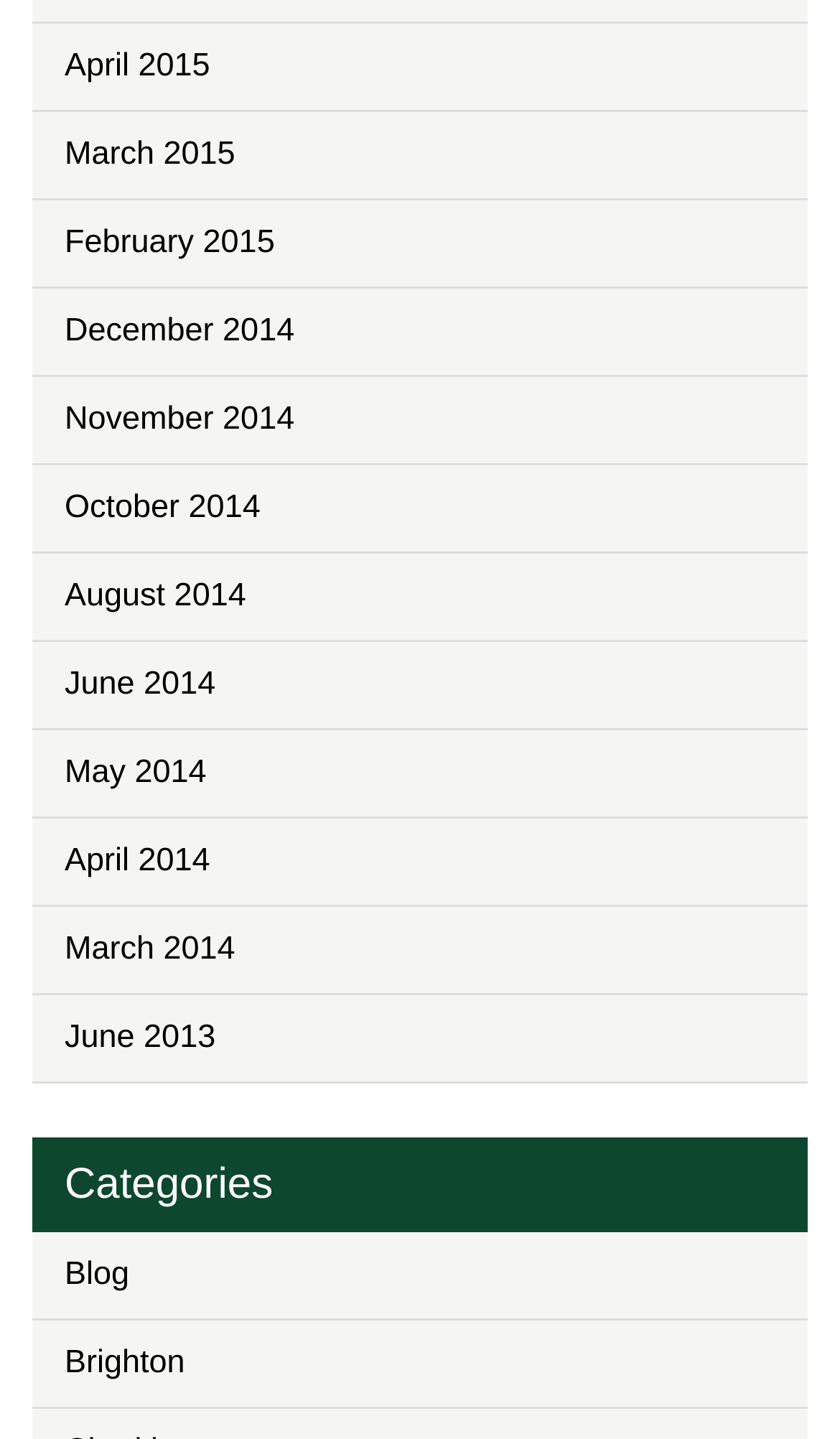Please identify the bounding box coordinates of the region to click in order to complete the given instruction: "view June 2014 archives". The coordinates should be four float numbers between 0 and 1, i.e., [left, top, right, bottom].

[0.038, 0.446, 0.962, 0.507]